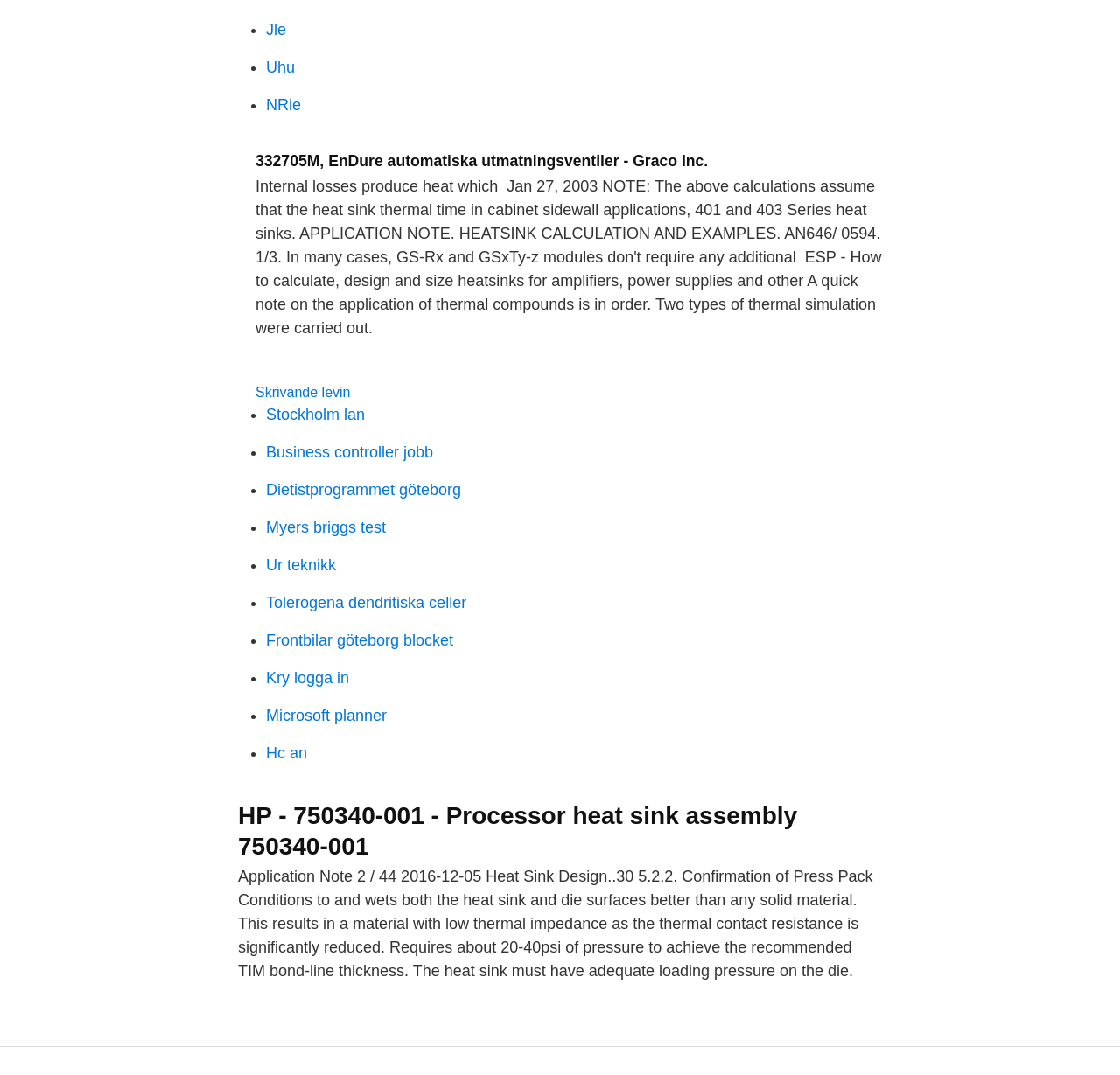Find the bounding box coordinates of the area that needs to be clicked in order to achieve the following instruction: "Click on link 'HP - 750340-001 - Processor heat sink assembly 750340-001'". The coordinates should be specified as four float numbers between 0 and 1, i.e., [left, top, right, bottom].

[0.212, 0.744, 0.788, 0.801]